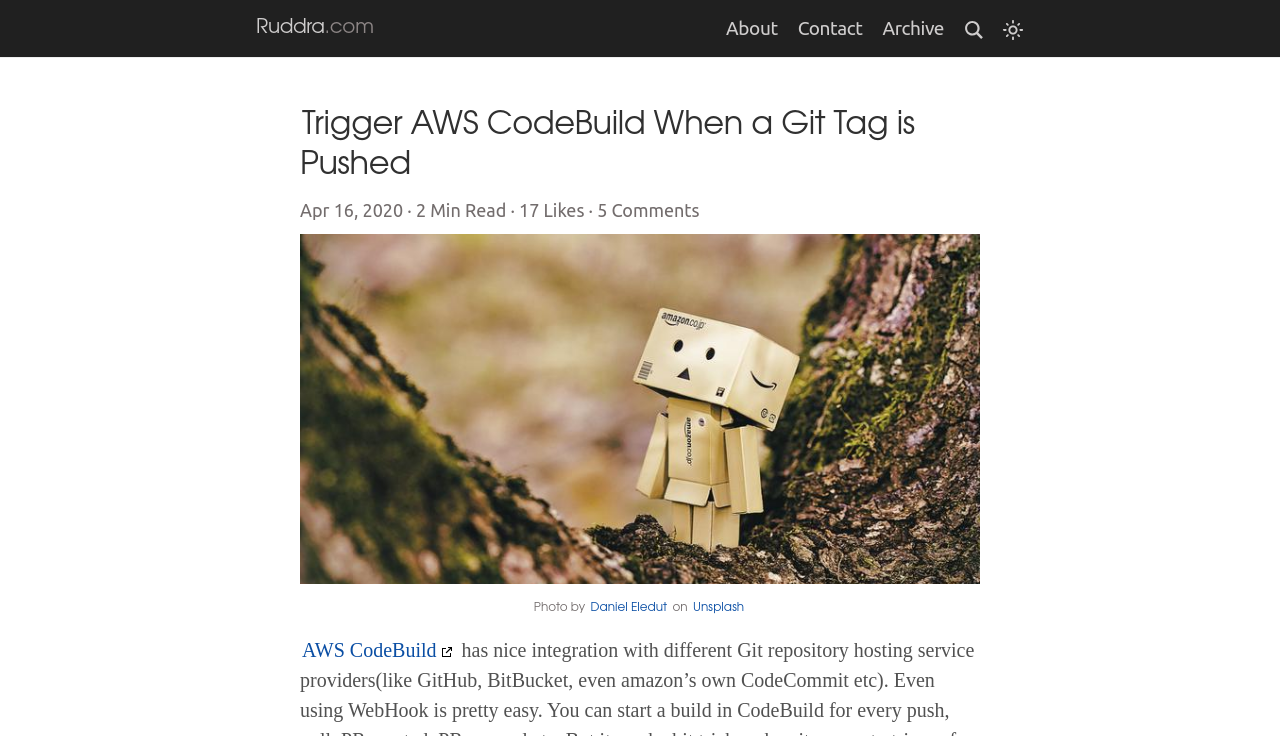Determine the bounding box coordinates of the element that should be clicked to execute the following command: "go to Ruddra homepage".

[0.2, 0.024, 0.253, 0.052]